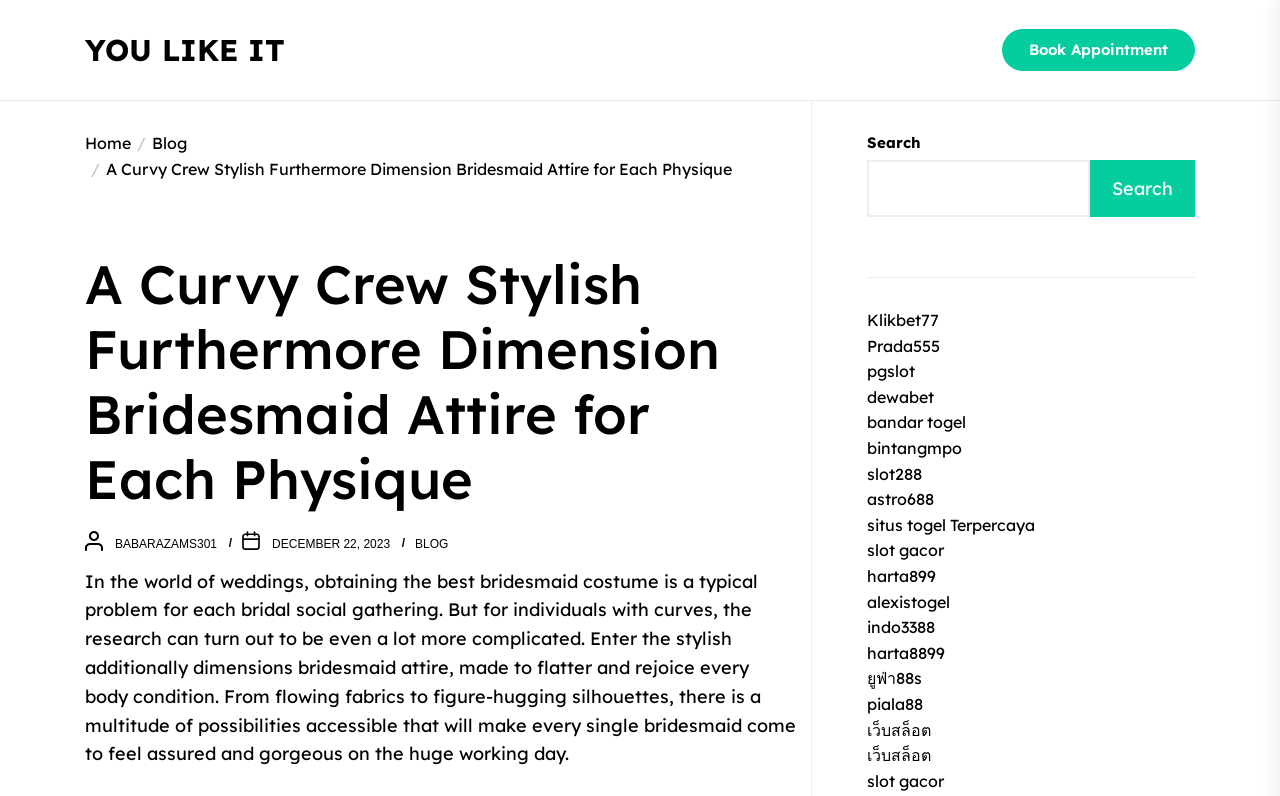What is the main heading displayed on the webpage? Please provide the text.

A Curvy Crew Stylish Furthermore Dimension Bridesmaid Attire for Each Physique